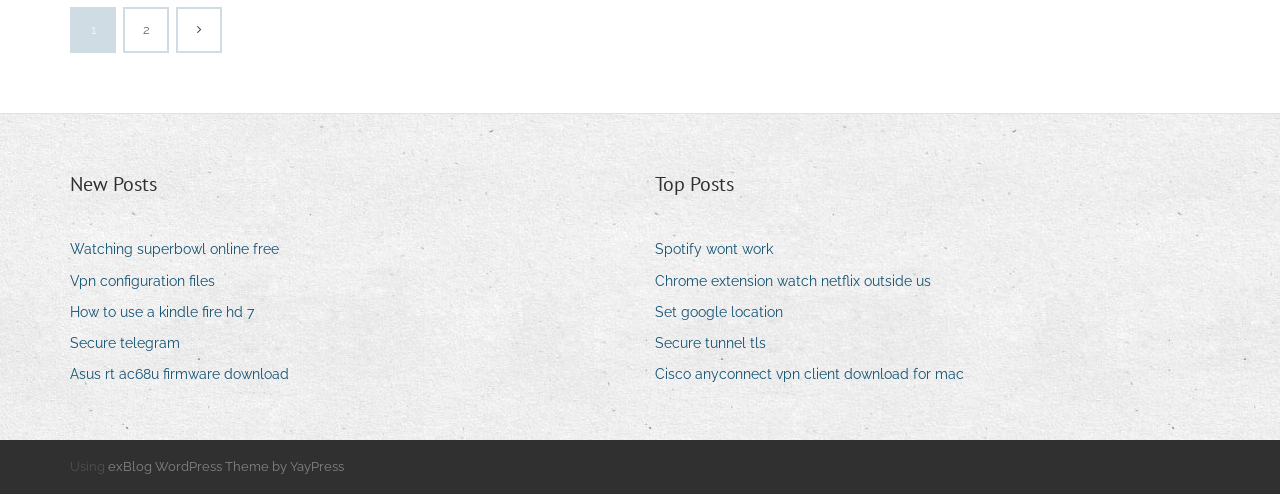Utilize the information from the image to answer the question in detail:
What is the theme of the website?

The theme of the website is 'exBlog WordPress Theme by YayPress' as indicated by the link at the bottom of the page.